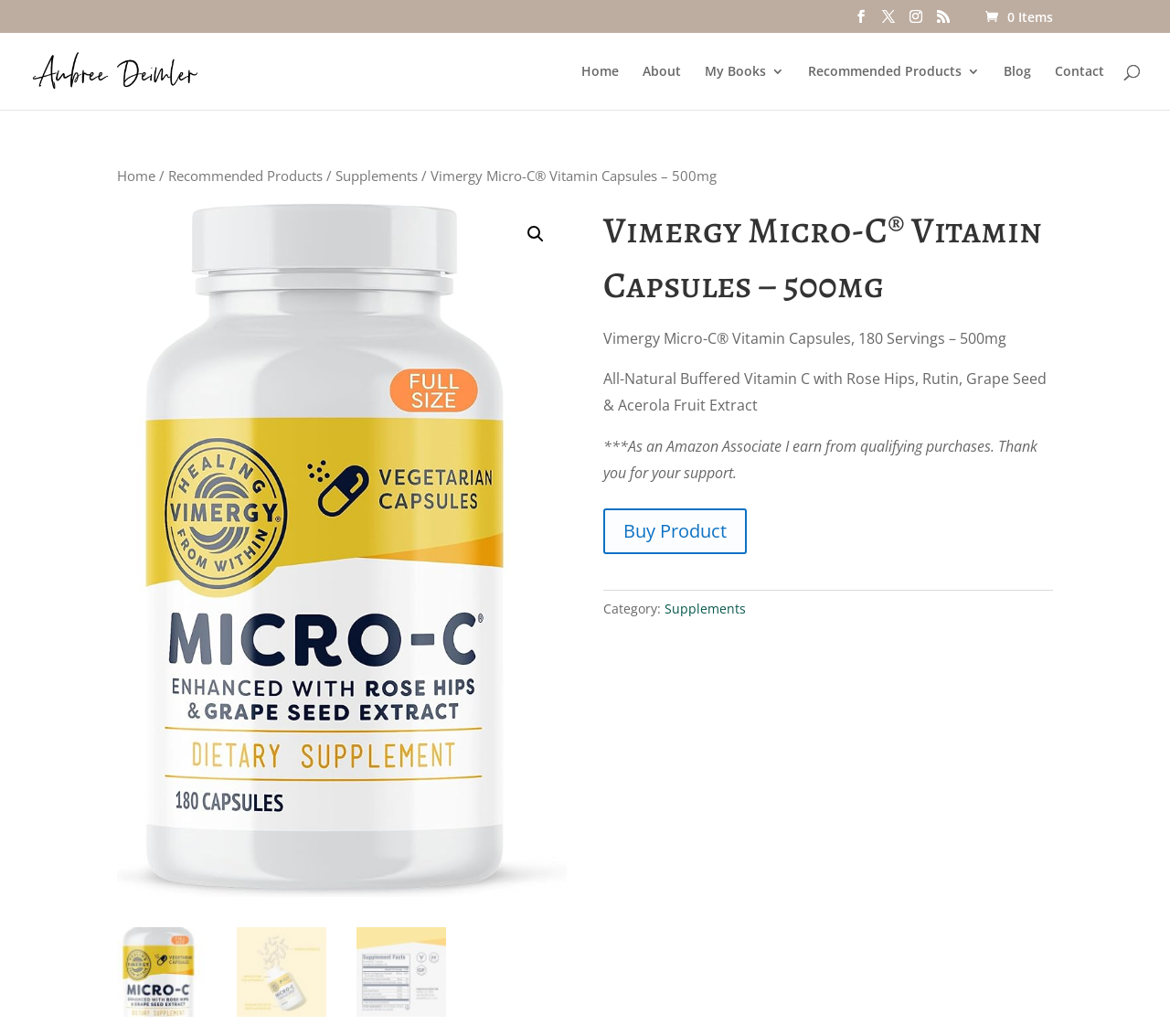Please specify the bounding box coordinates of the clickable region necessary for completing the following instruction: "Go to home page". The coordinates must consist of four float numbers between 0 and 1, i.e., [left, top, right, bottom].

[0.497, 0.063, 0.529, 0.106]